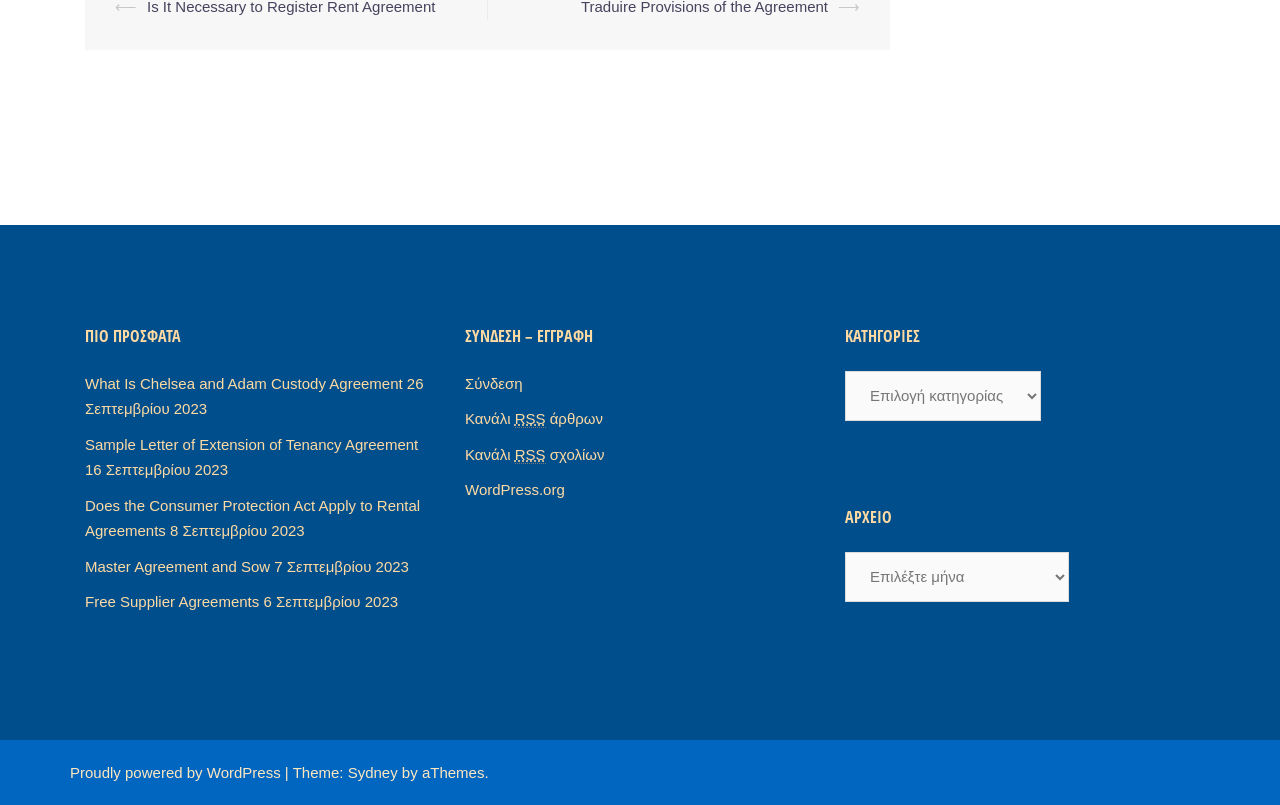Extract the bounding box coordinates of the UI element described: "Proudly powered by WordPress". Provide the coordinates in the format [left, top, right, bottom] with values ranging from 0 to 1.

[0.055, 0.949, 0.219, 0.97]